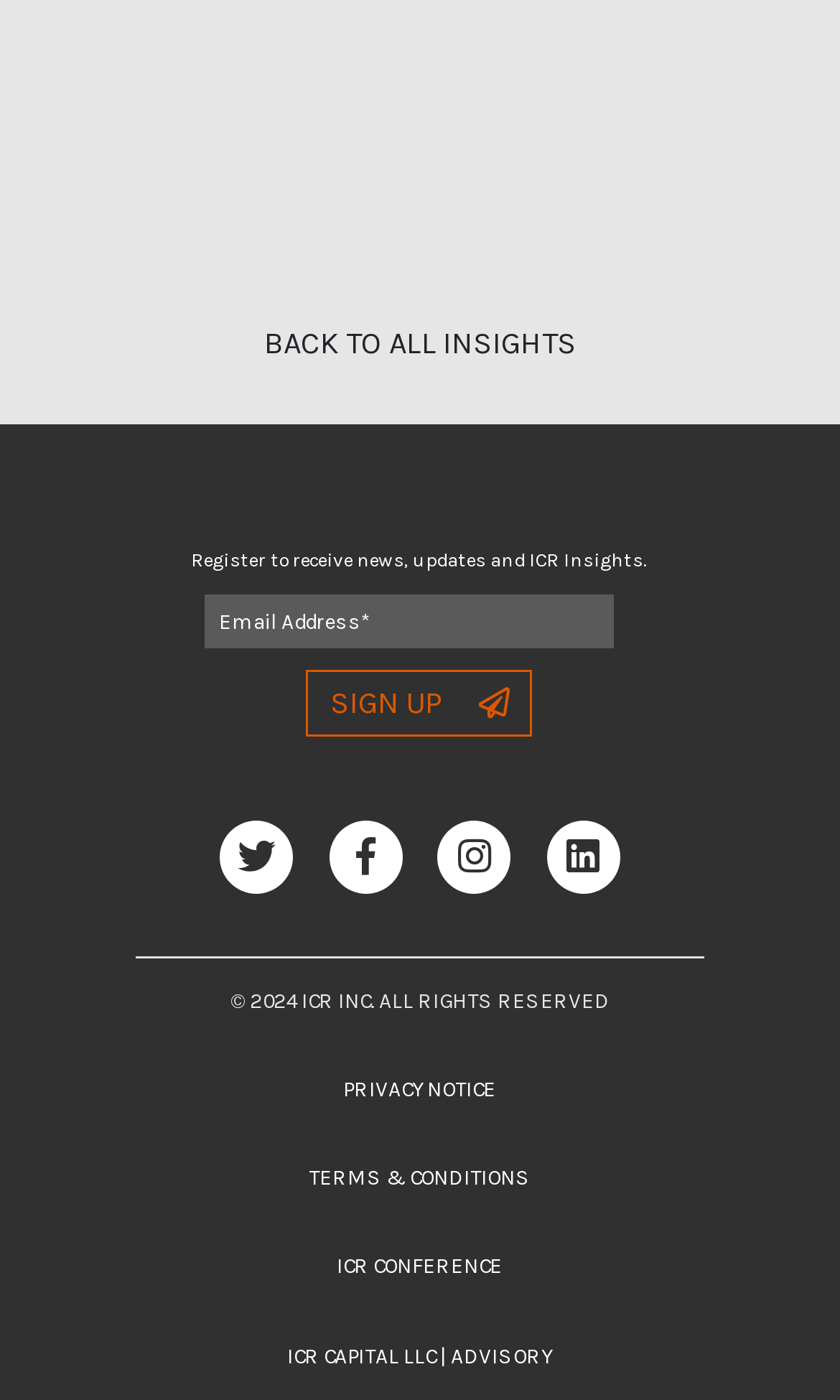Using the webpage screenshot, find the UI element described by alt="Share on Facebook". Provide the bounding box coordinates in the format (top-left x, top-left y, bottom-right x, bottom-right y), ensuring all values are floating point numbers between 0 and 1.

None